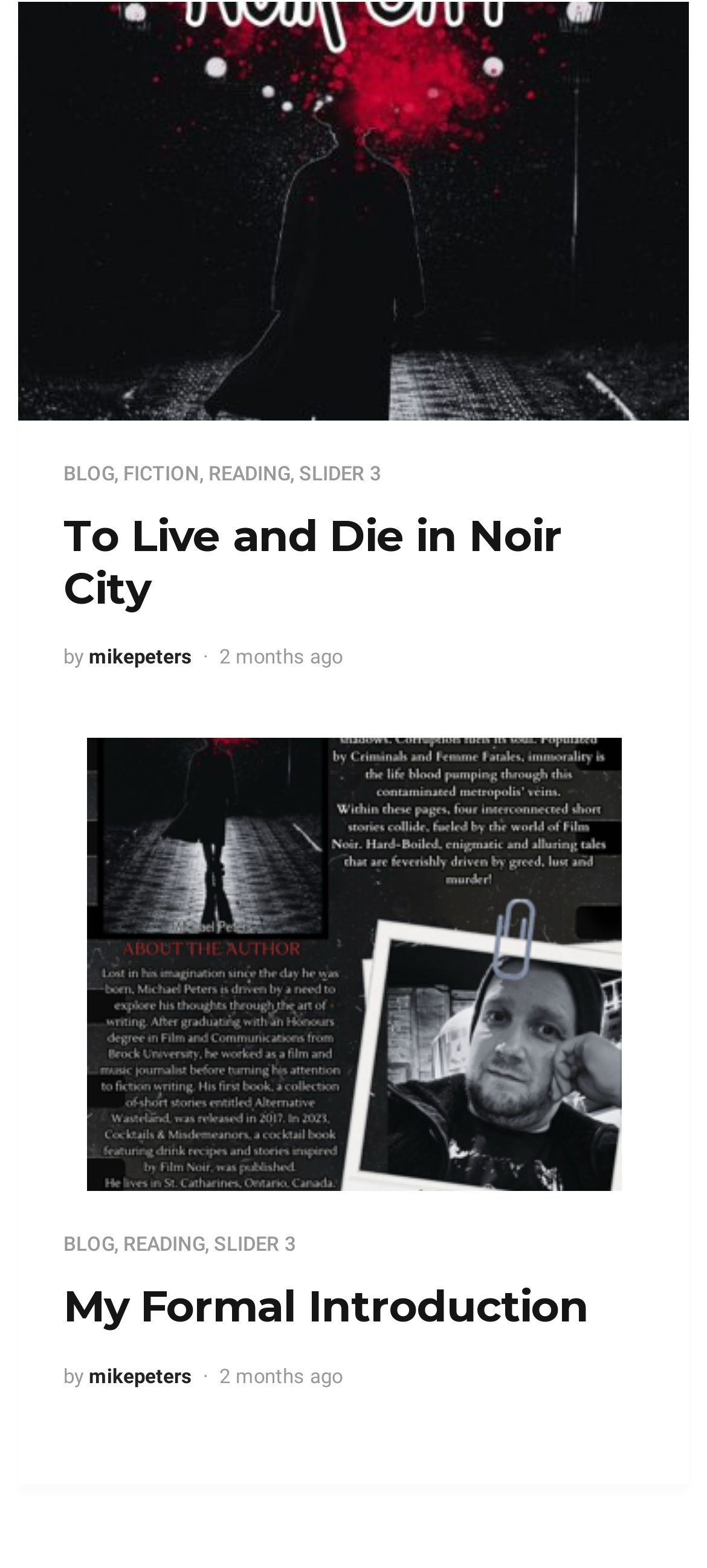Locate the bounding box coordinates of the segment that needs to be clicked to meet this instruction: "Read the 'My Formal Introduction' article".

[0.122, 0.471, 0.878, 0.76]